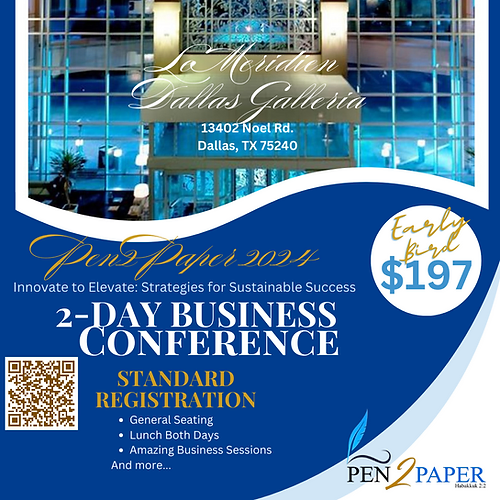What is the early registration price for the two-day event?
Use the image to give a comprehensive and detailed response to the question.

According to the caption, the early registration price for the two-day 'Pen2Paper 2024' business conference is $197, which is highlighted as one of the key details of the event.